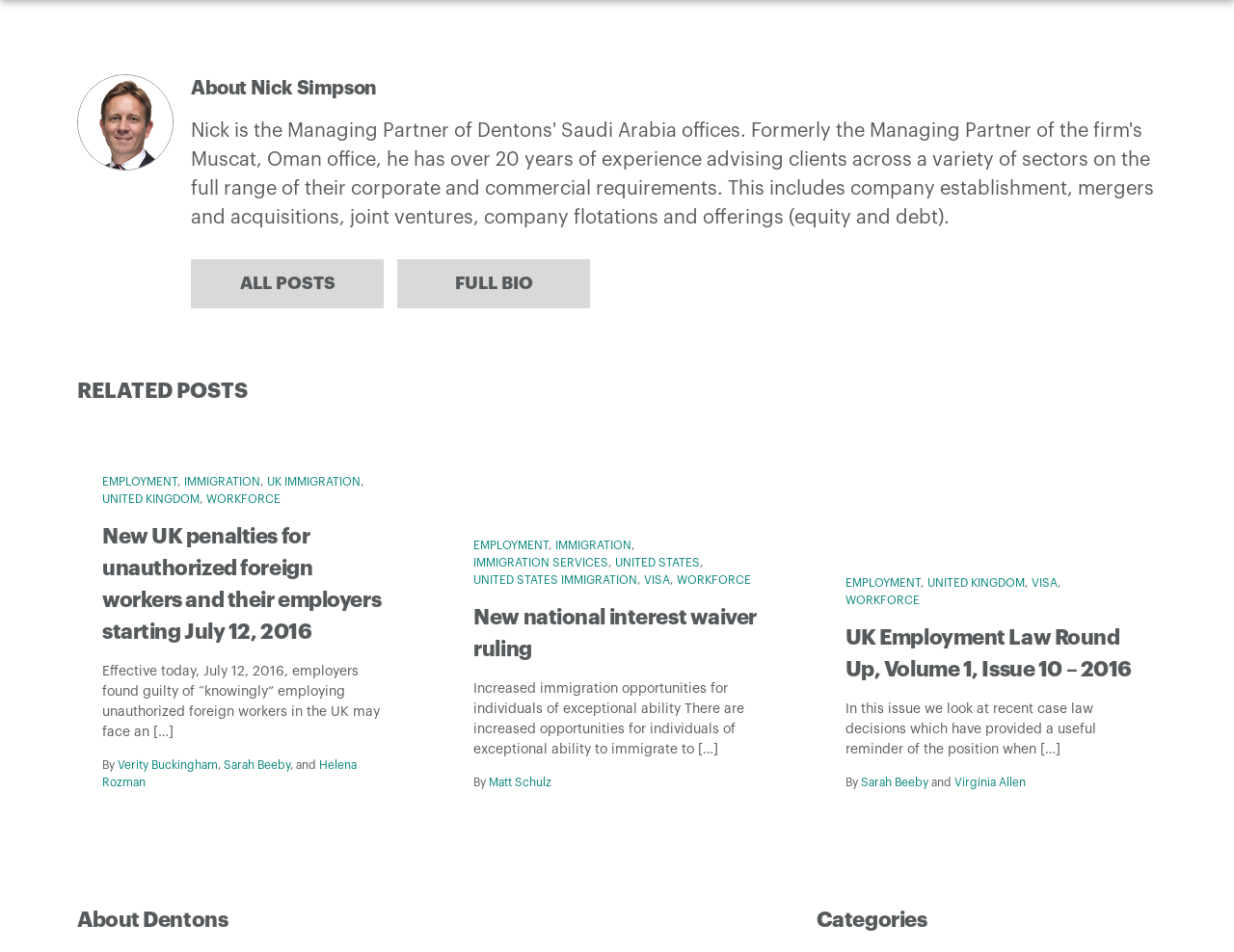Locate the bounding box for the described UI element: "United States Immigration". Ensure the coordinates are four float numbers between 0 and 1, formatted as [left, top, right, bottom].

[0.384, 0.603, 0.517, 0.615]